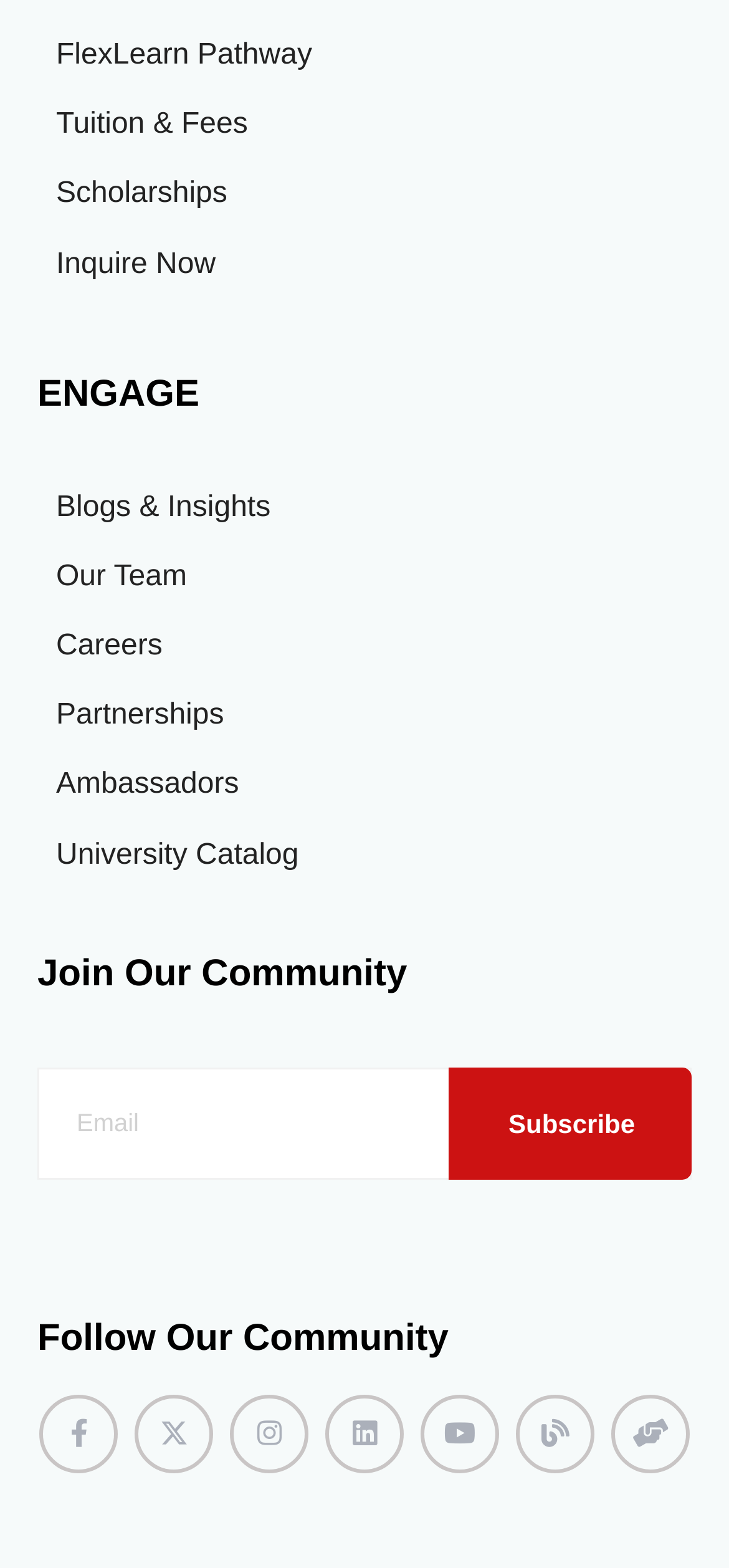Use a single word or phrase to answer the question: What is the purpose of the textbox?

Email